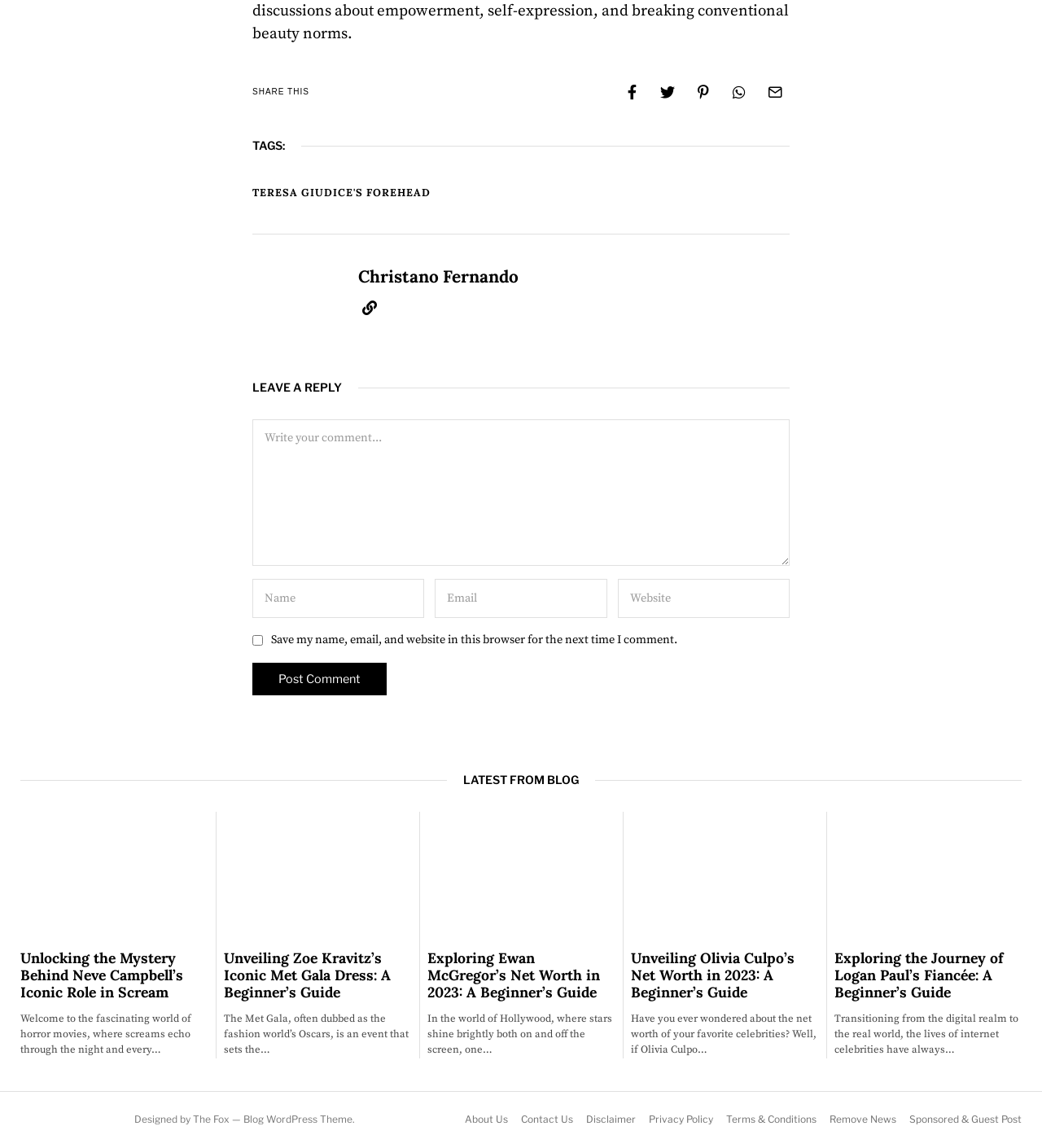Can you give a detailed response to the following question using the information from the image? What is the topic of the first article on the webpage?

The first article on the webpage has a heading that reads 'Unlocking the Mystery Behind Neve Campbell’s Iconic Role in Scream'. This suggests that the article is about Neve Campbell's role in the movie Scream.